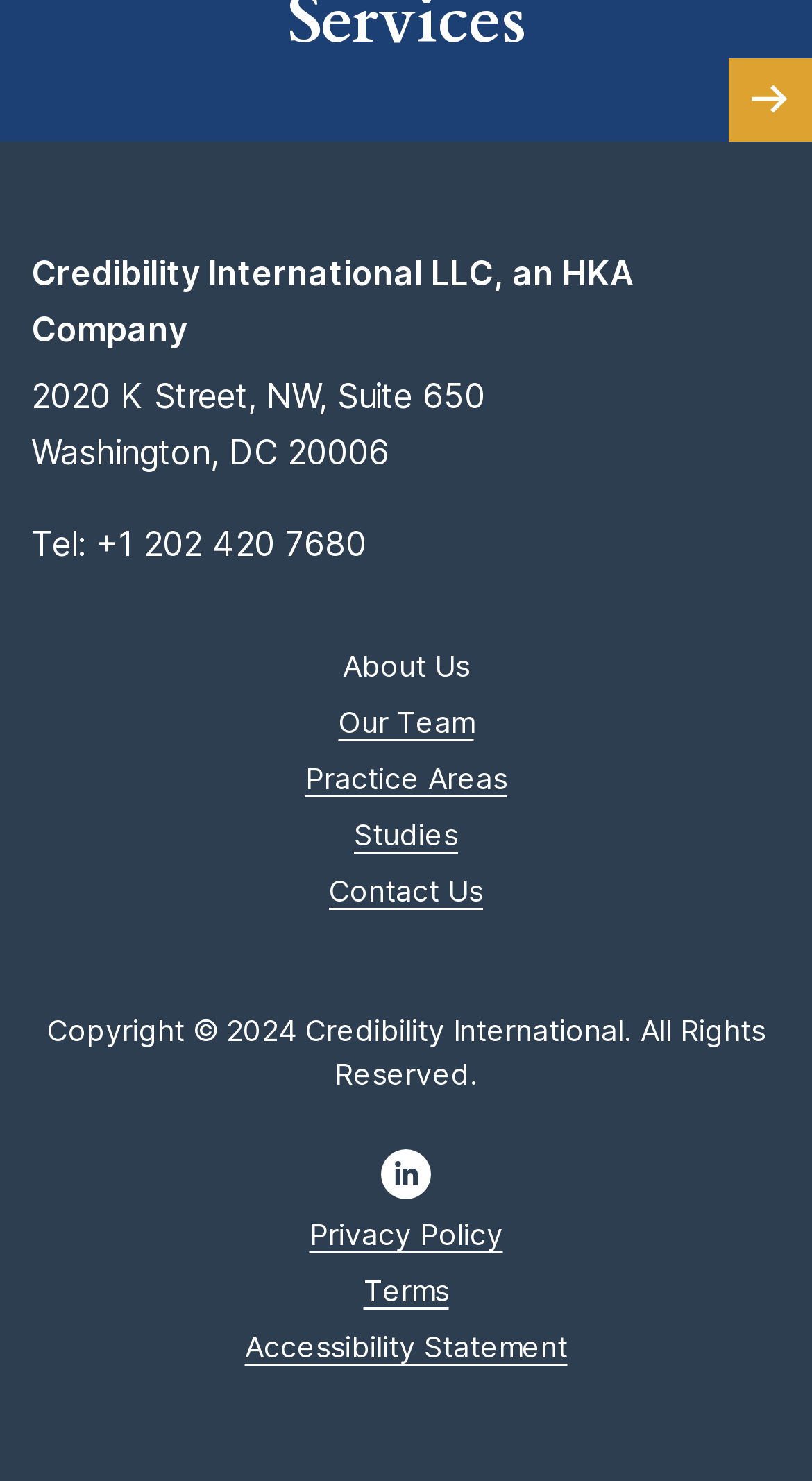Locate the bounding box coordinates of the element that should be clicked to execute the following instruction: "Click the 'About Us' link".

[0.038, 0.43, 0.962, 0.468]